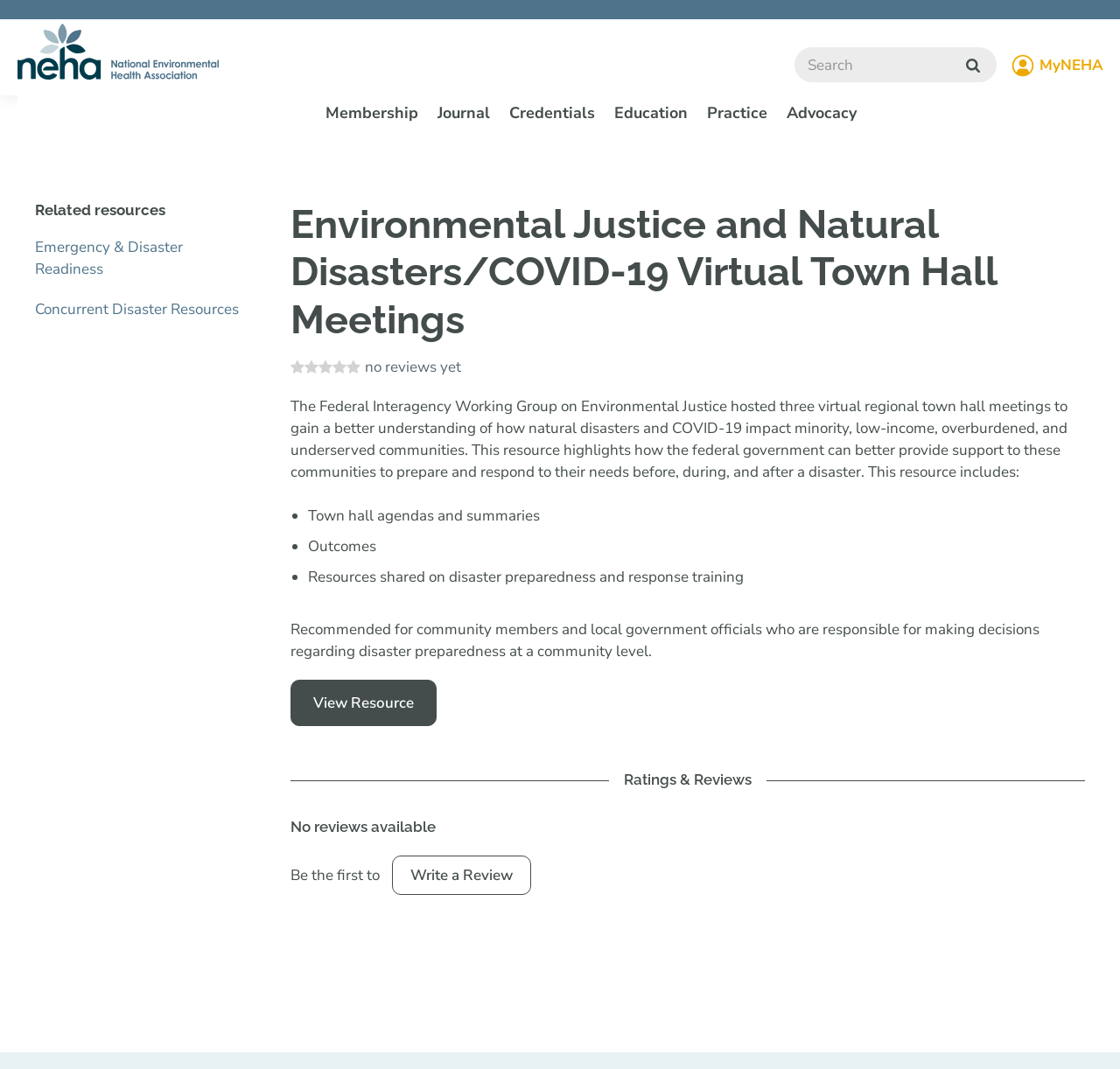Provide a short answer using a single word or phrase for the following question: 
What is the purpose of the virtual town hall meetings?

To understand disaster impact on communities